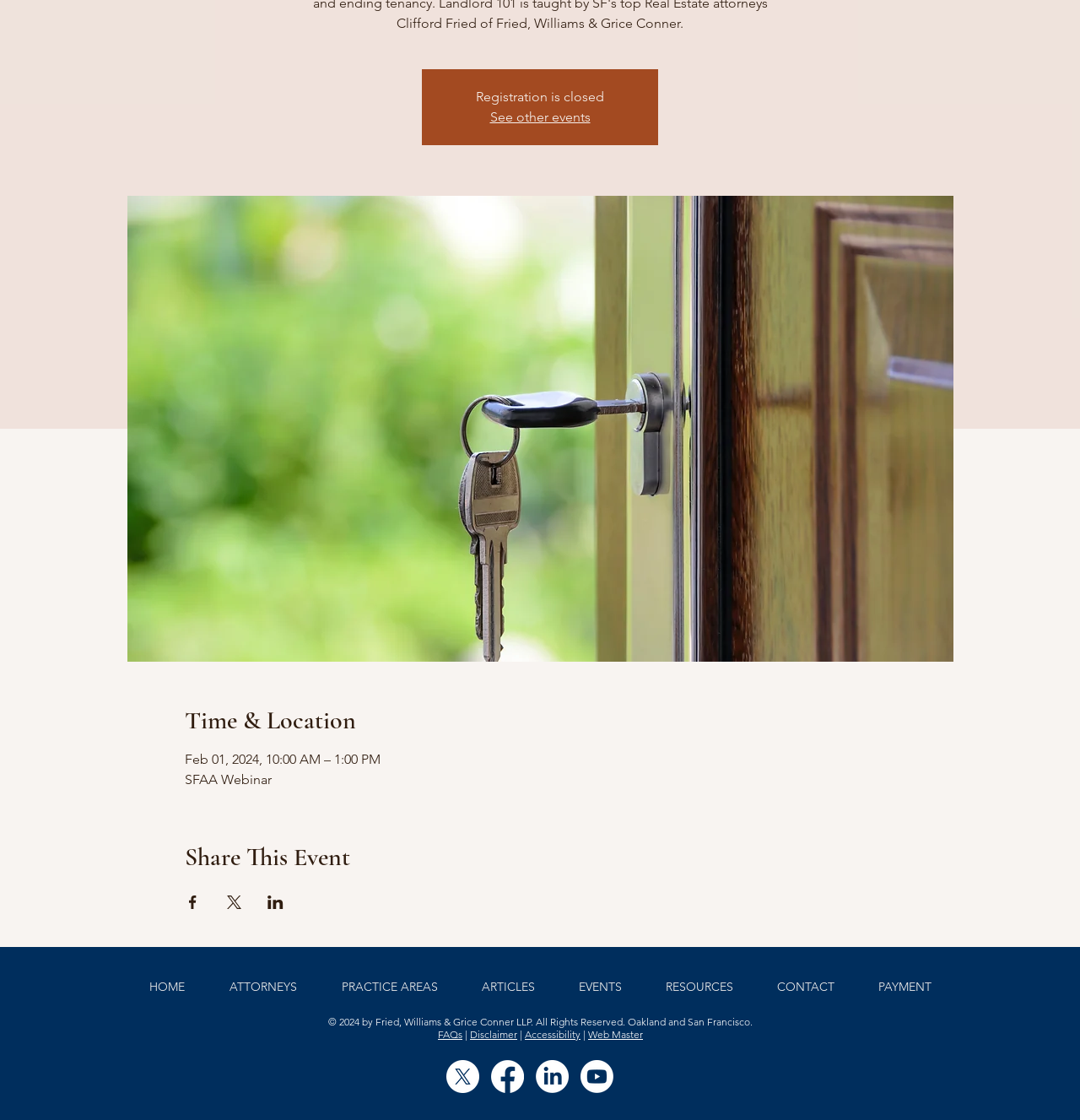Please specify the bounding box coordinates in the format (top-left x, top-left y, bottom-right x, bottom-right y), with all values as floating point numbers between 0 and 1. Identify the bounding box of the UI element described by: PRACTICE AREAS

[0.295, 0.862, 0.426, 0.9]